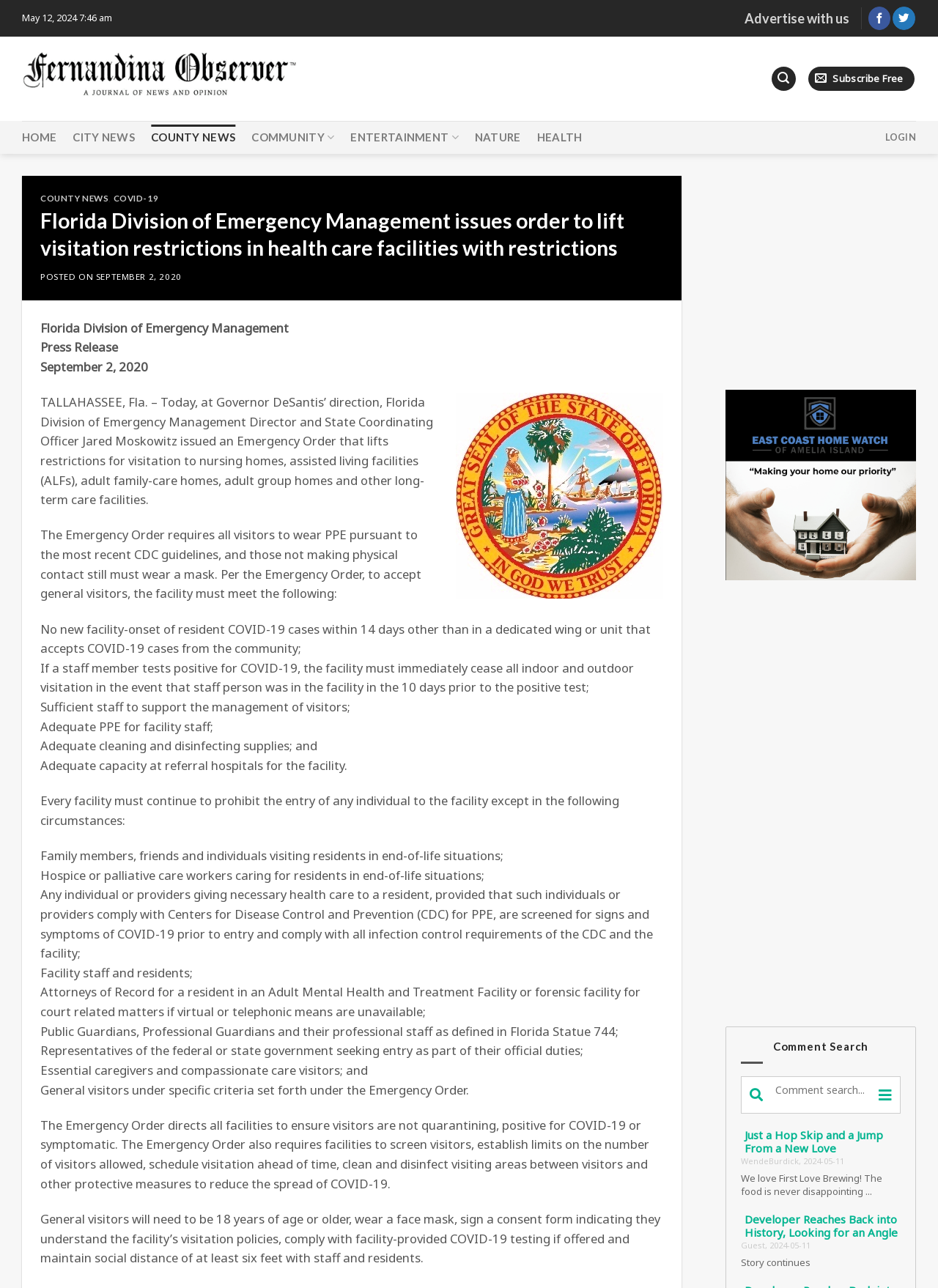Locate the bounding box coordinates of the segment that needs to be clicked to meet this instruction: "Click to start old super mario bros game free download".

None